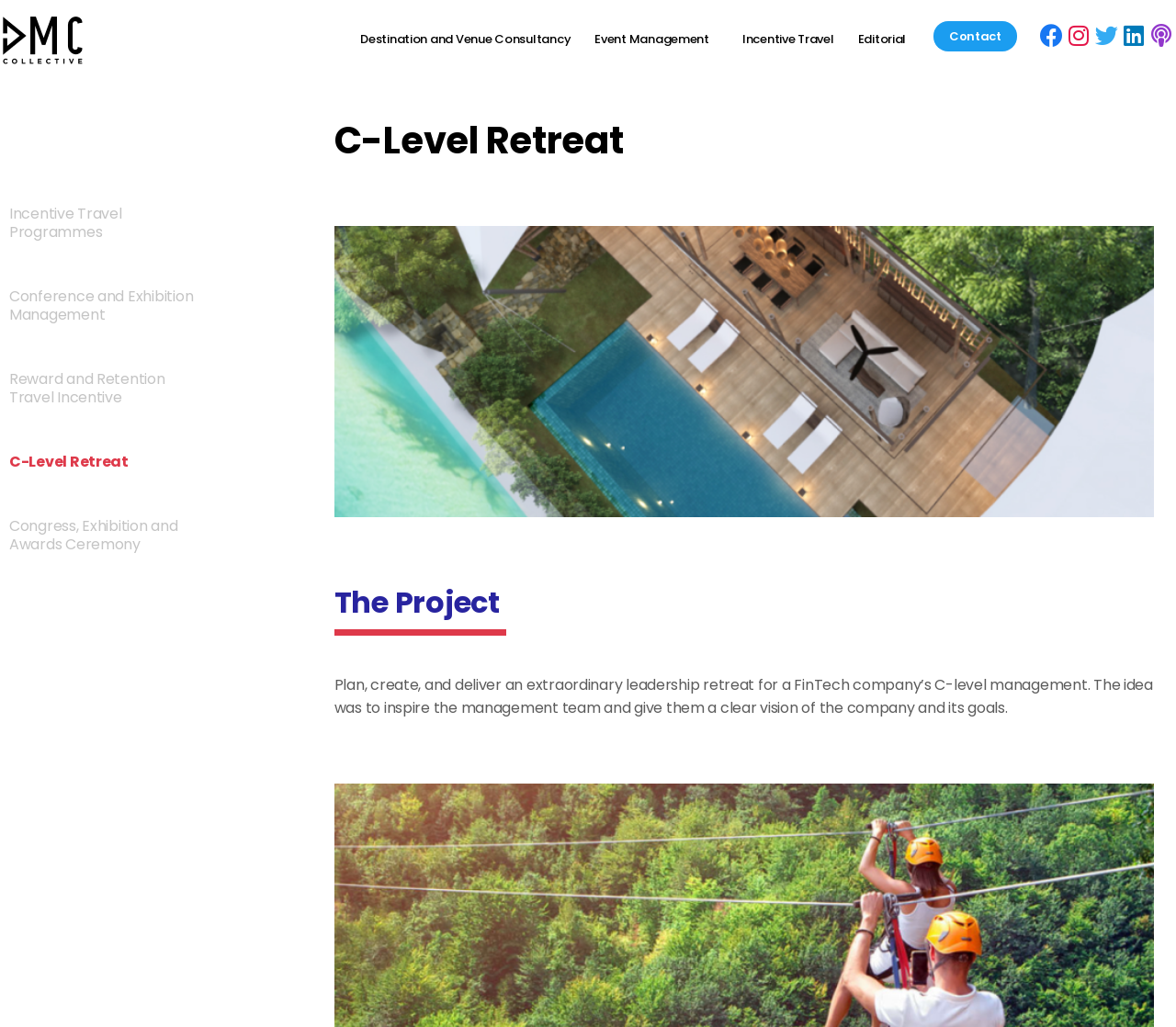Analyze and describe the webpage in a detailed narrative.

The webpage is about a C-Level Retreat, a leadership development program. At the top left corner, there is a logo of "The DMC Collective" which is also a clickable link. 

To the right of the logo, there is a navigation menu with several links, including "Destination and Venue Consultancy", "Event Management", "Incentive Travel", and others. Each of these links has a dropdown menu with more options.

On the top right corner, there are social media links to Facebook, Instagram, Twitter, LinkedIn, and a podcast.

Below the navigation menu, there are several links to different services offered by the company, including "Incentive Travel Programmes", "Conference and Exhibition Management", "Reward and Retention Travel Incentive", "C-Level Retreat", and "Congress, Exhibition and Awards Ceremony". These links are arranged vertically on the left side of the page.

On the right side of the page, there is a section titled "The Project" which describes a case study of a leadership retreat organized for a FinTech company's C-level management. The text explains the objective of the retreat, which was to inspire the management team and give them a clear vision of the company and its goals.